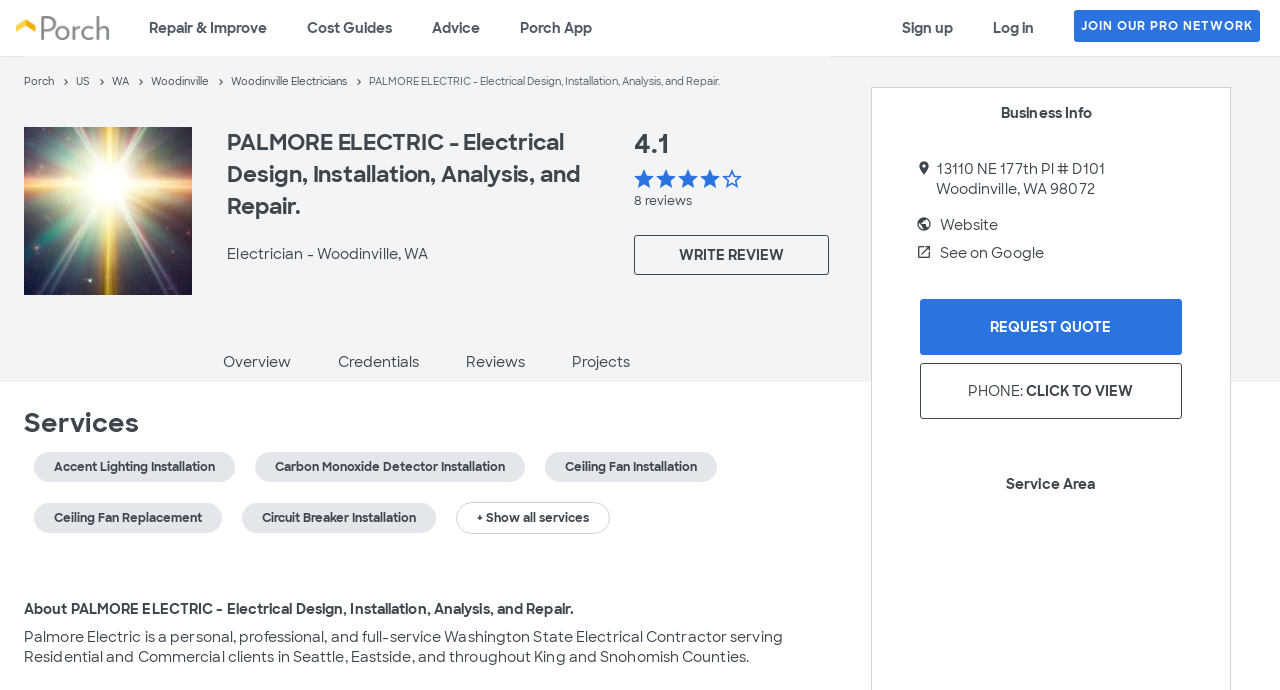What is the rating of PALMORE ELECTRIC?
From the image, respond with a single word or phrase.

4.1